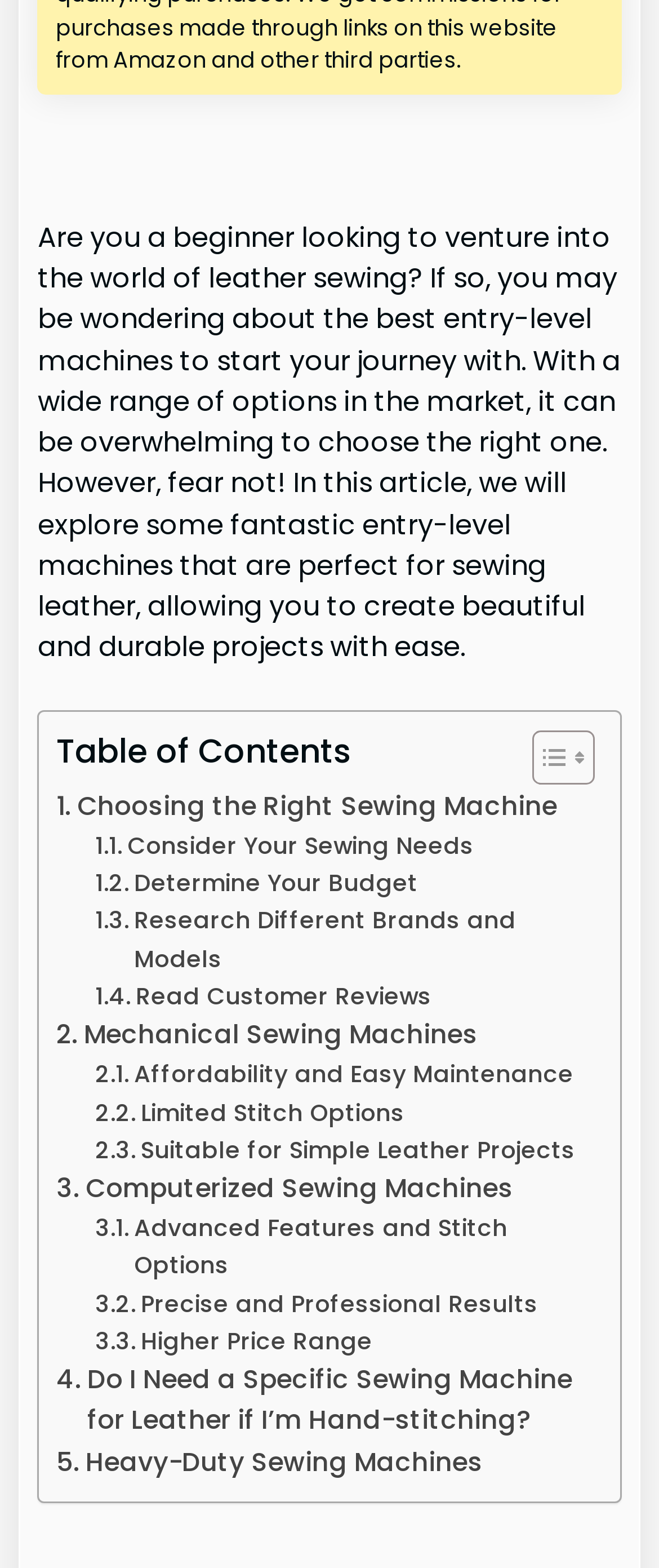What is the purpose of the 'Toggle Table of Content' button?
Please look at the screenshot and answer in one word or a short phrase.

To show/hide table of contents